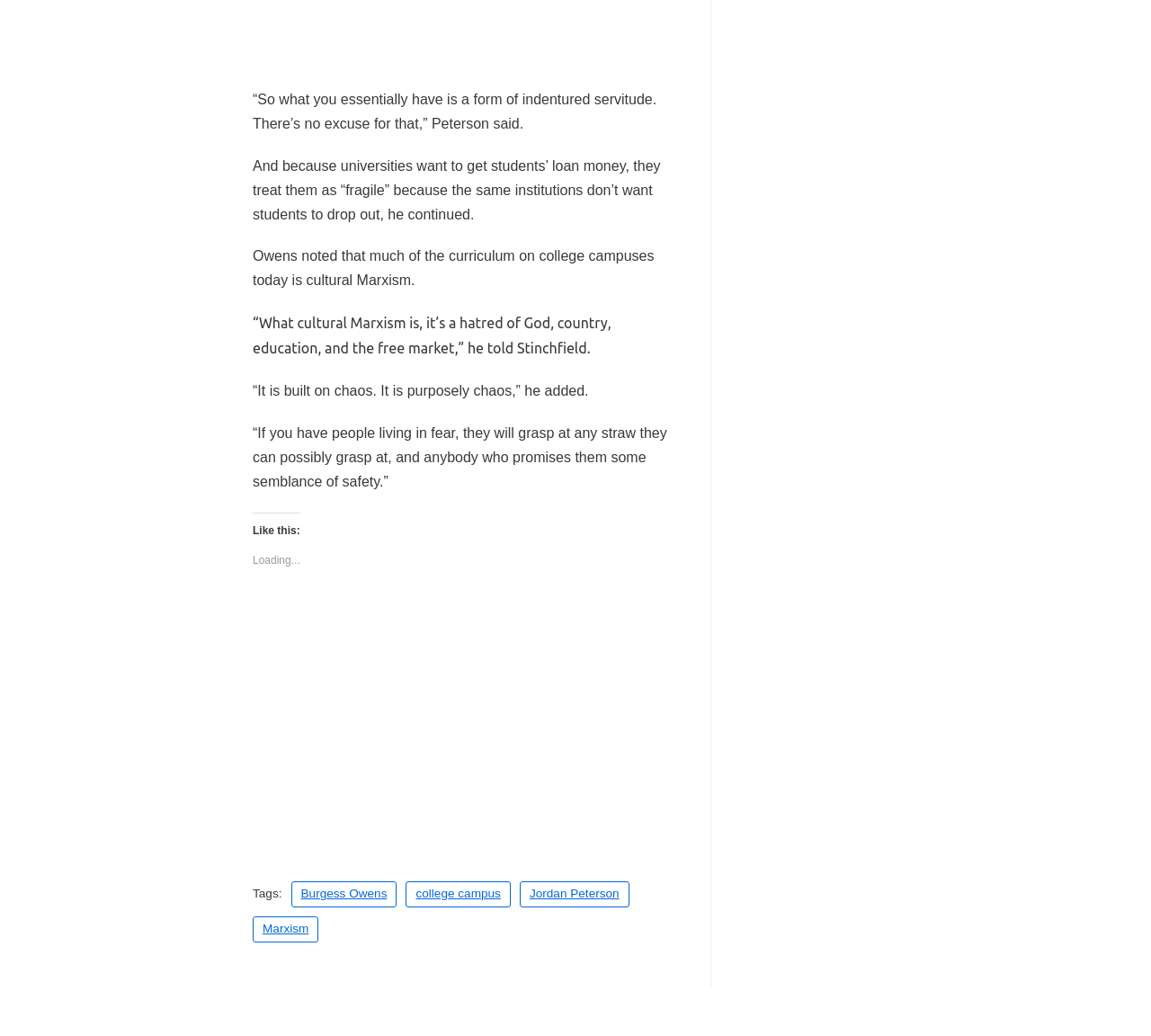What is the purpose of creating chaos according to Owens?
Provide a detailed and extensive answer to the question.

Owens said that cultural Marxism is built on chaos, and it is purposely created to make people live in fear, so they will grasp at any straw they can possibly grasp at, and anybody who promises them some semblance of safety.